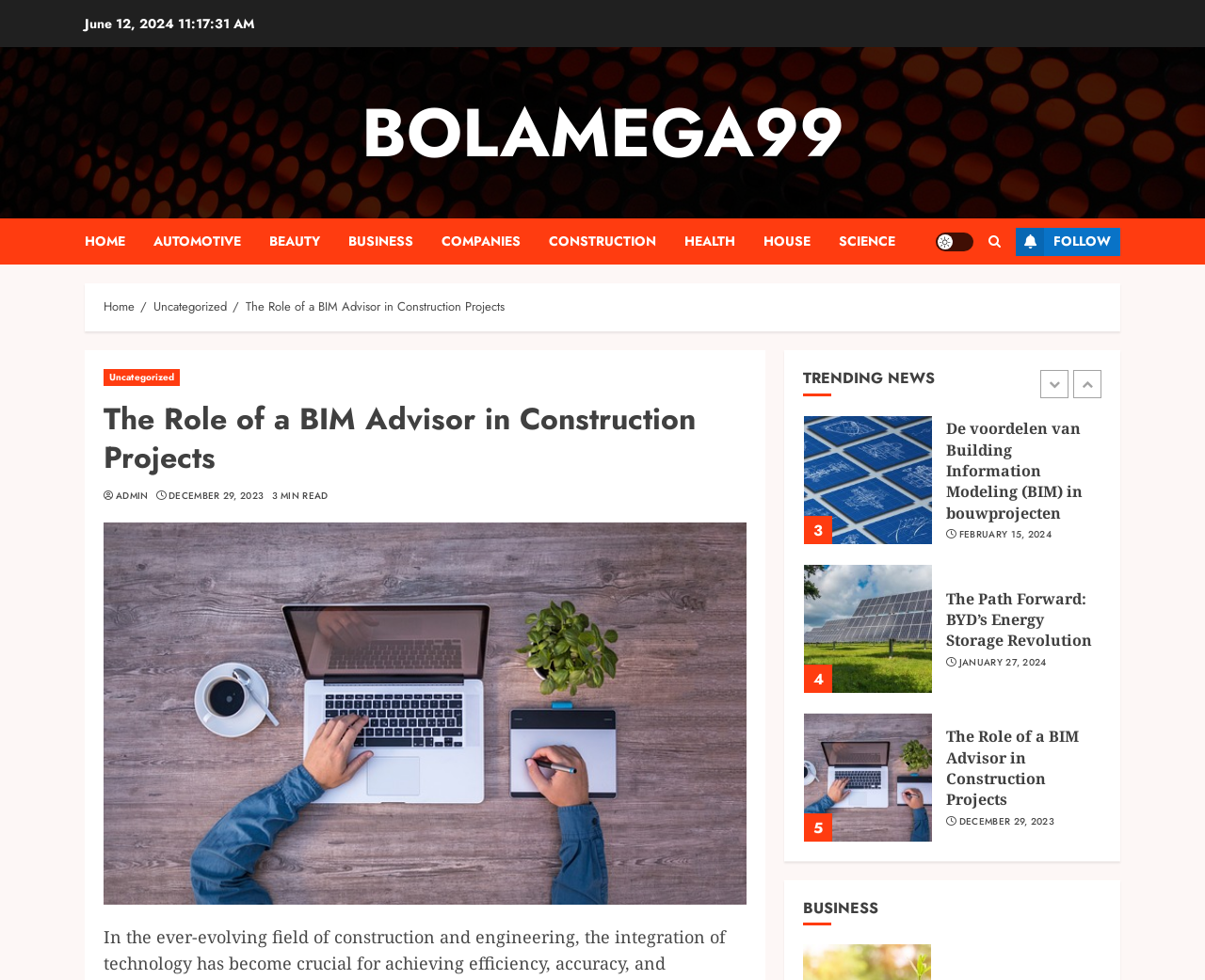Locate the bounding box coordinates of the element I should click to achieve the following instruction: "Read the 'The Role of a BIM Advisor in Construction Projects' article".

[0.204, 0.304, 0.419, 0.323]